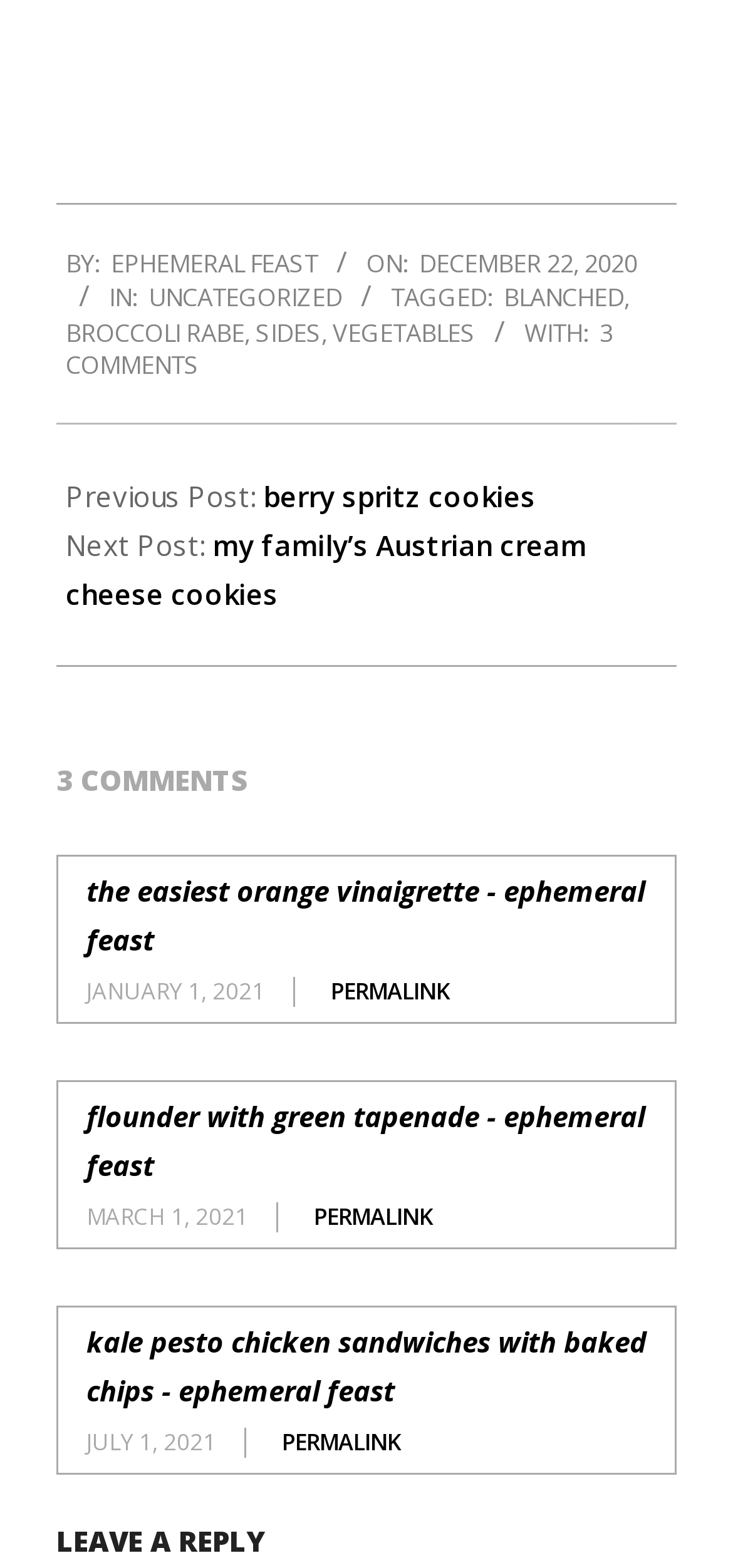Identify the bounding box coordinates of the area that should be clicked in order to complete the given instruction: "Click on the 'EPHEMERAL FEAST' link". The bounding box coordinates should be four float numbers between 0 and 1, i.e., [left, top, right, bottom].

[0.151, 0.157, 0.433, 0.178]